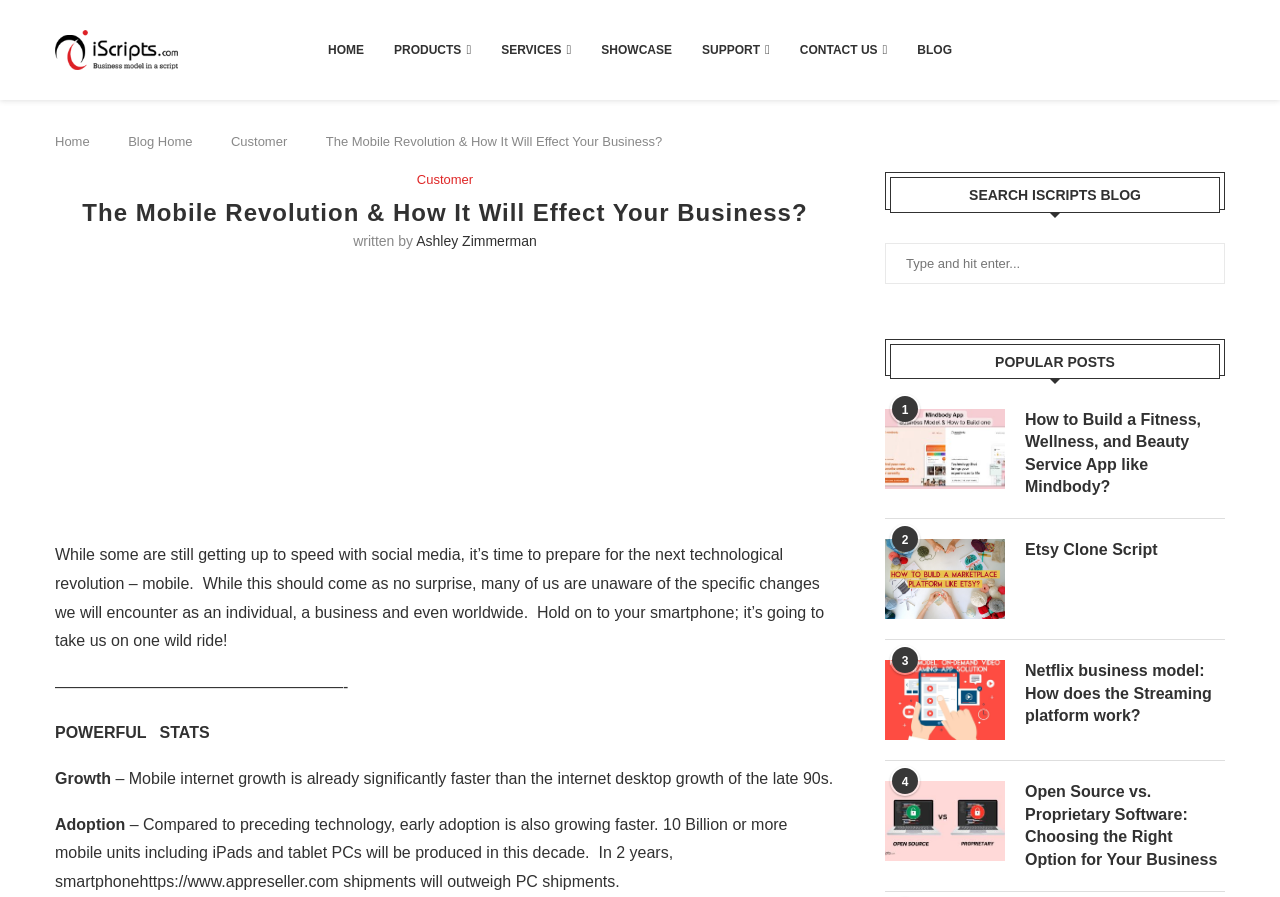Determine the bounding box coordinates of the region I should click to achieve the following instruction: "Search for a topic in the search bar". Ensure the bounding box coordinates are four float numbers between 0 and 1, i.e., [left, top, right, bottom].

[0.691, 0.27, 0.957, 0.316]